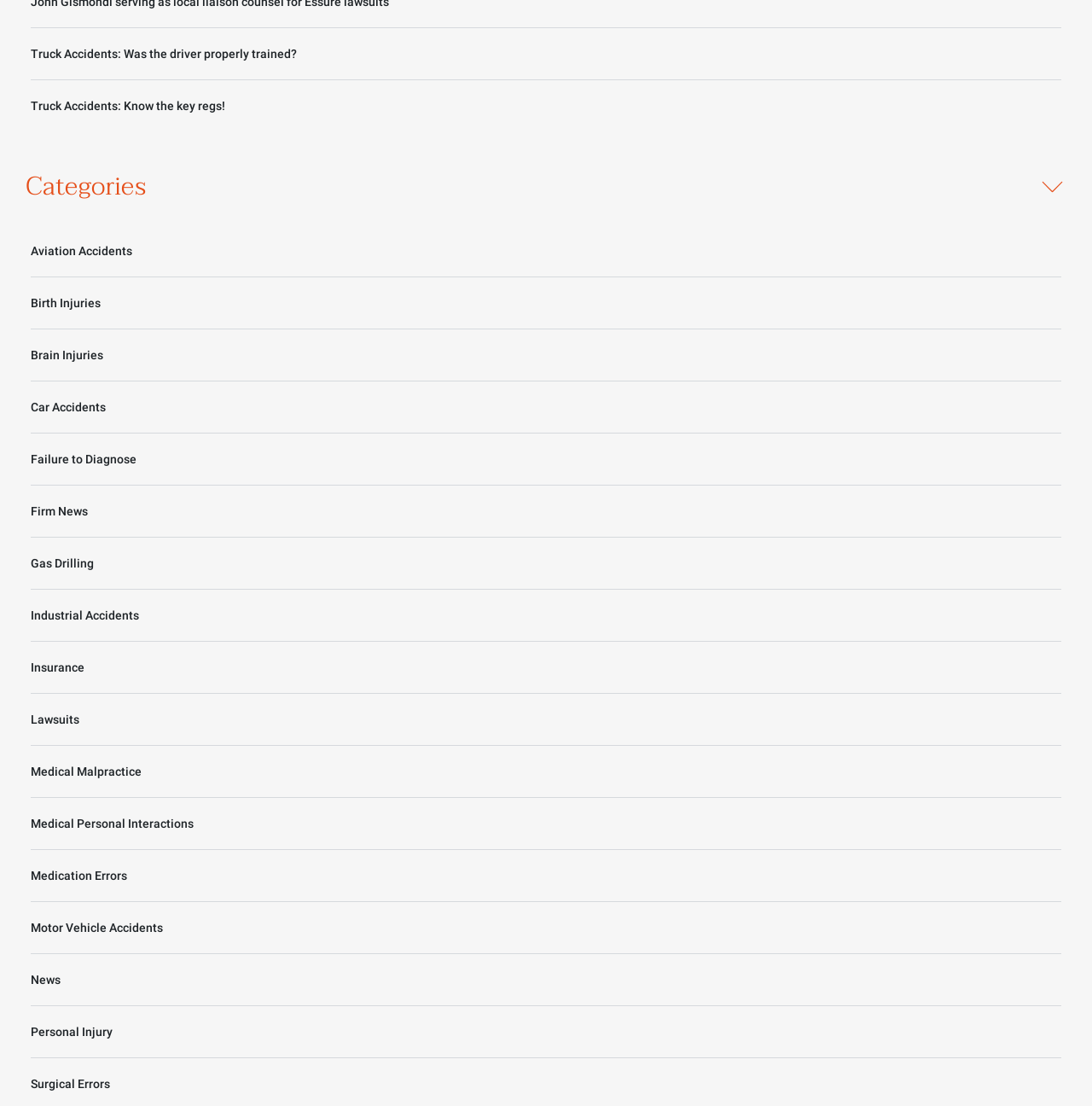Please reply to the following question using a single word or phrase: 
What is the topic of the second link under 'Categories'?

Truck Accidents